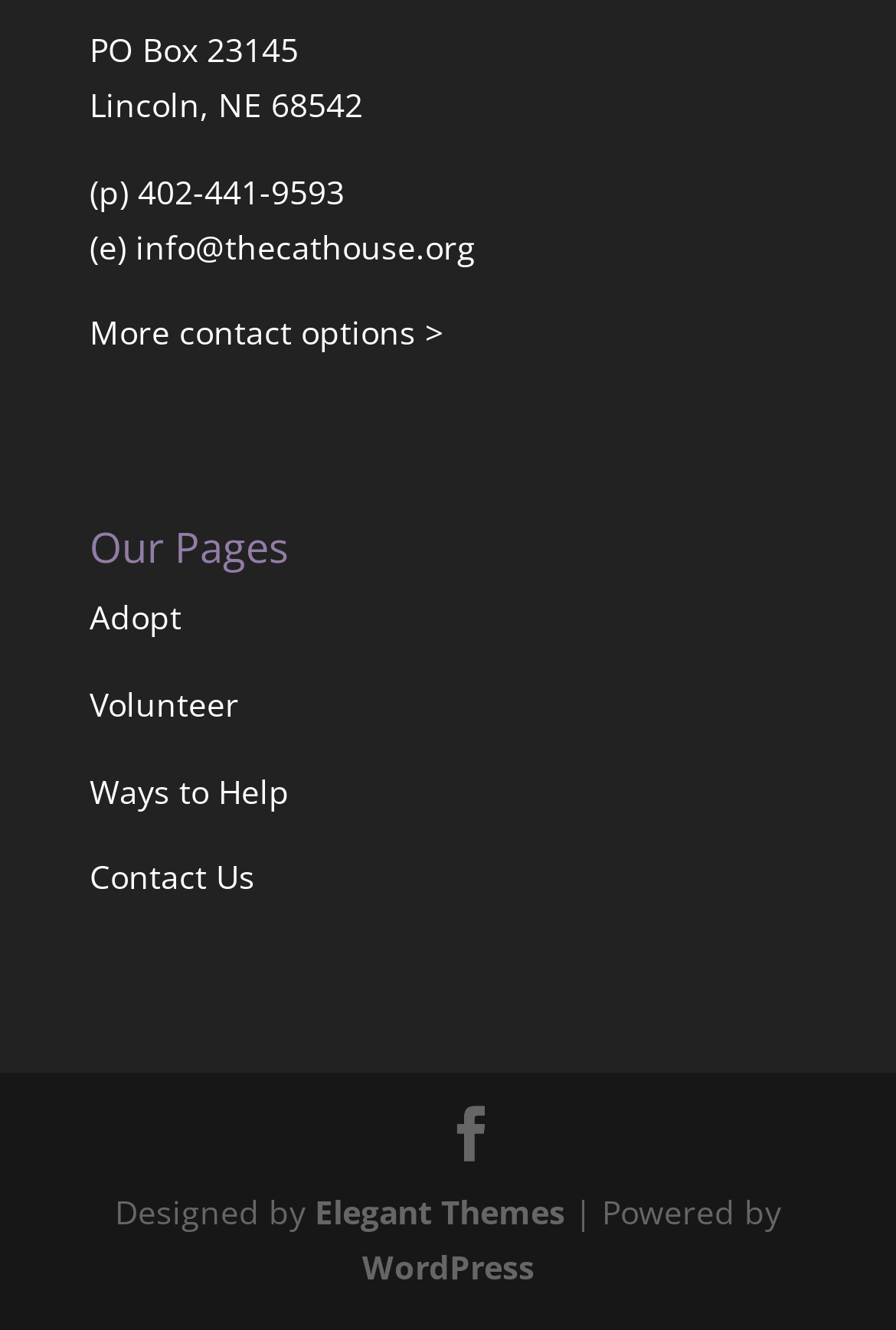Please find the bounding box coordinates of the element that you should click to achieve the following instruction: "View contact information". The coordinates should be presented as four float numbers between 0 and 1: [left, top, right, bottom].

[0.1, 0.021, 0.333, 0.054]